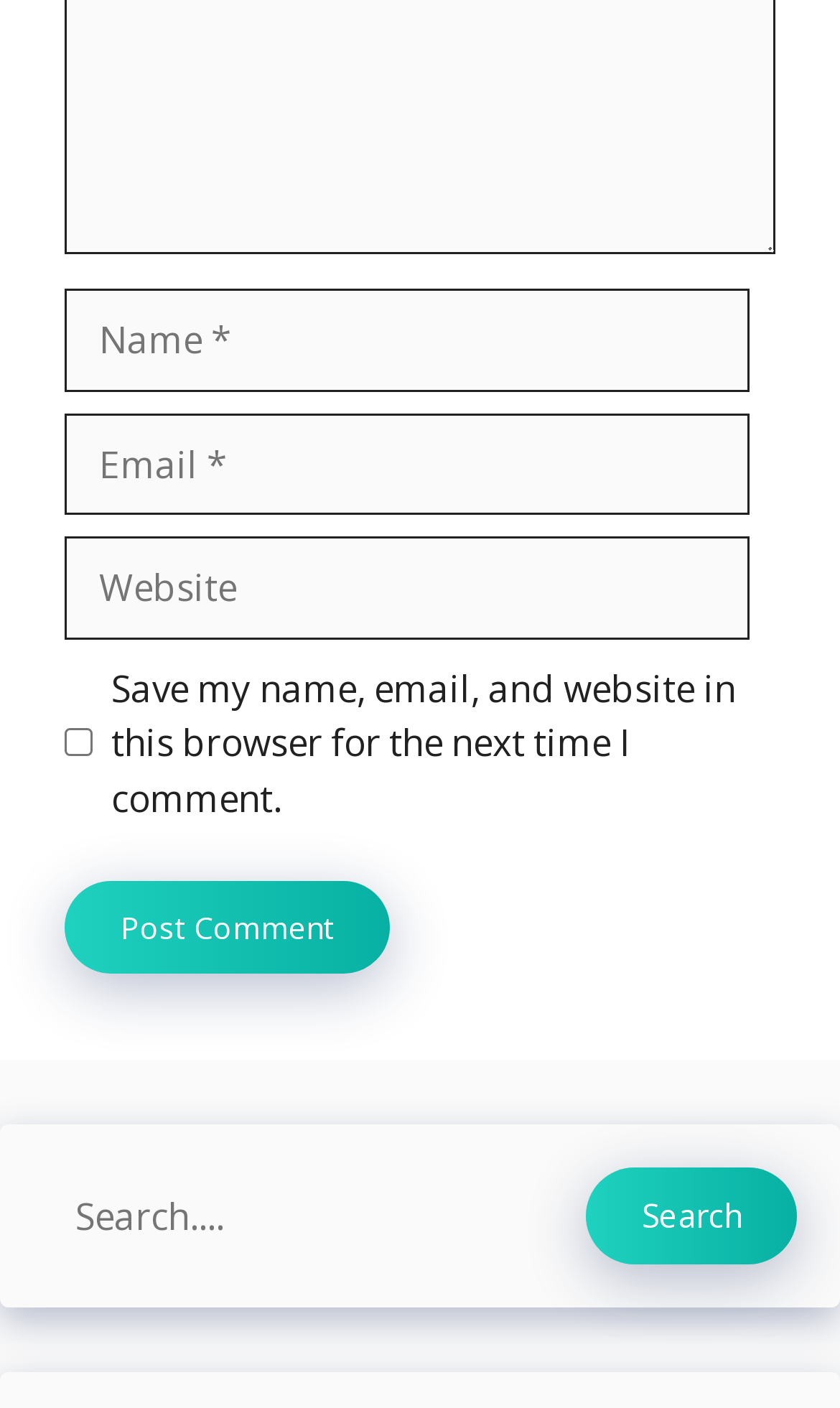How many textboxes are required?
Provide an in-depth answer to the question, covering all aspects.

There are three textboxes on the webpage: 'Name', 'Email', and 'Website'. The 'Name' and 'Email' textboxes have a 'required: True' attribute, indicating that they must be filled in, whereas the 'Website' textbox does not have this attribute, making it optional.